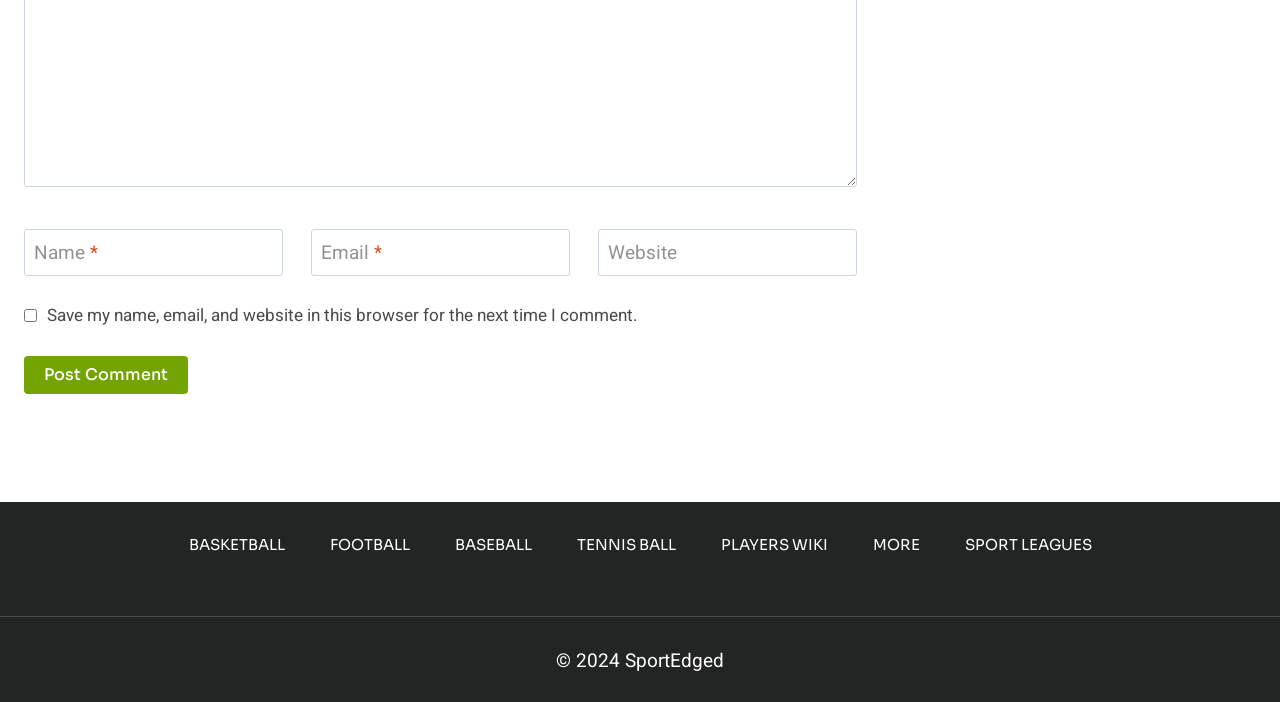Pinpoint the bounding box coordinates of the clickable area necessary to execute the following instruction: "Click the Post Comment button". The coordinates should be given as four float numbers between 0 and 1, namely [left, top, right, bottom].

[0.019, 0.506, 0.147, 0.561]